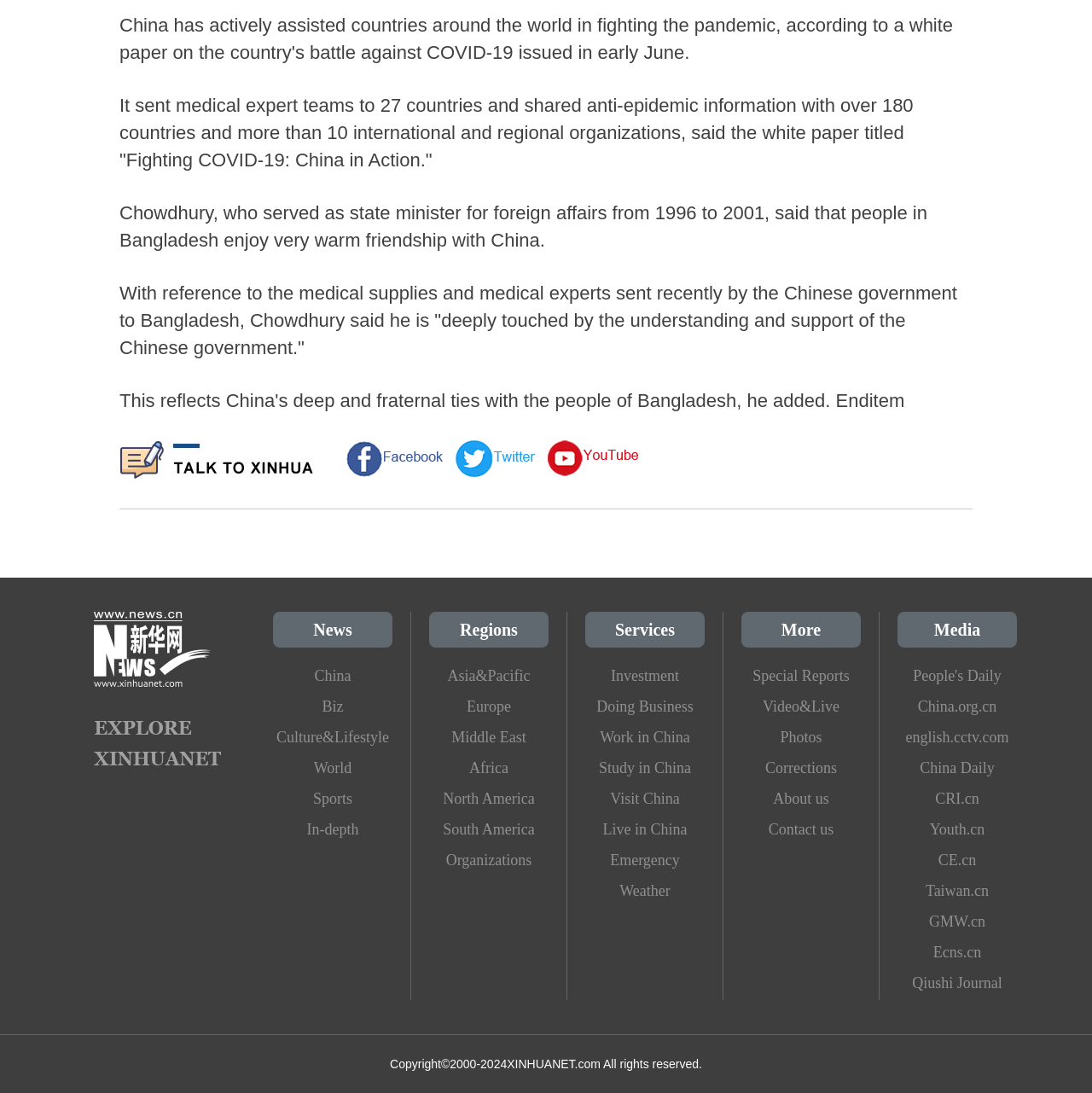What are the categories of news available on this website?
Please give a detailed and elaborate answer to the question.

The categories of news available on this website can be determined by looking at the links under the 'News' StaticText element, which include 'China', 'Biz', 'Culture&Lifestyle', 'World', 'Sports', and 'In-depth'.